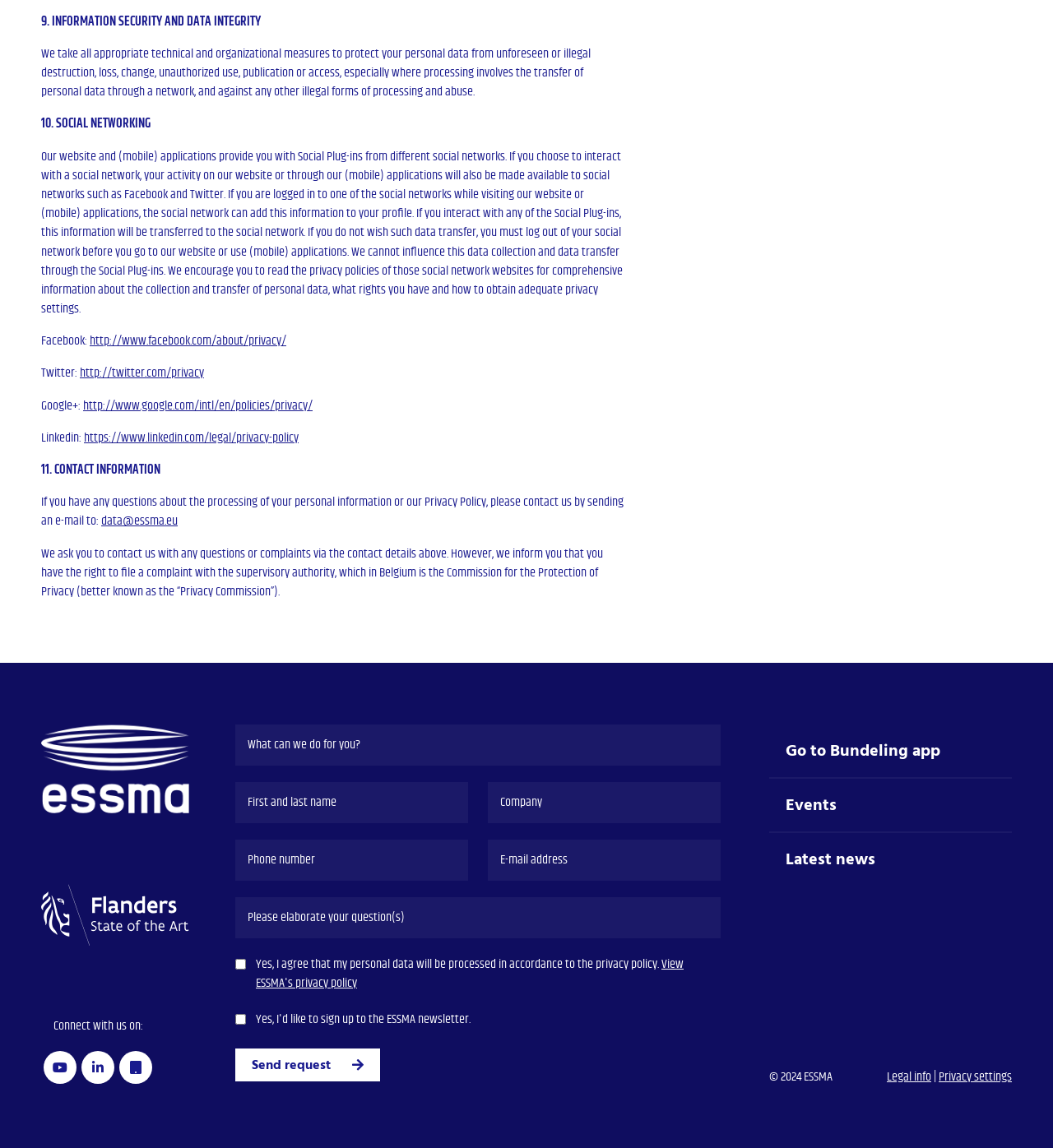Identify the bounding box coordinates of the clickable section necessary to follow the following instruction: "Go to Events". The coordinates should be presented as four float numbers from 0 to 1, i.e., [left, top, right, bottom].

[0.73, 0.678, 0.81, 0.724]